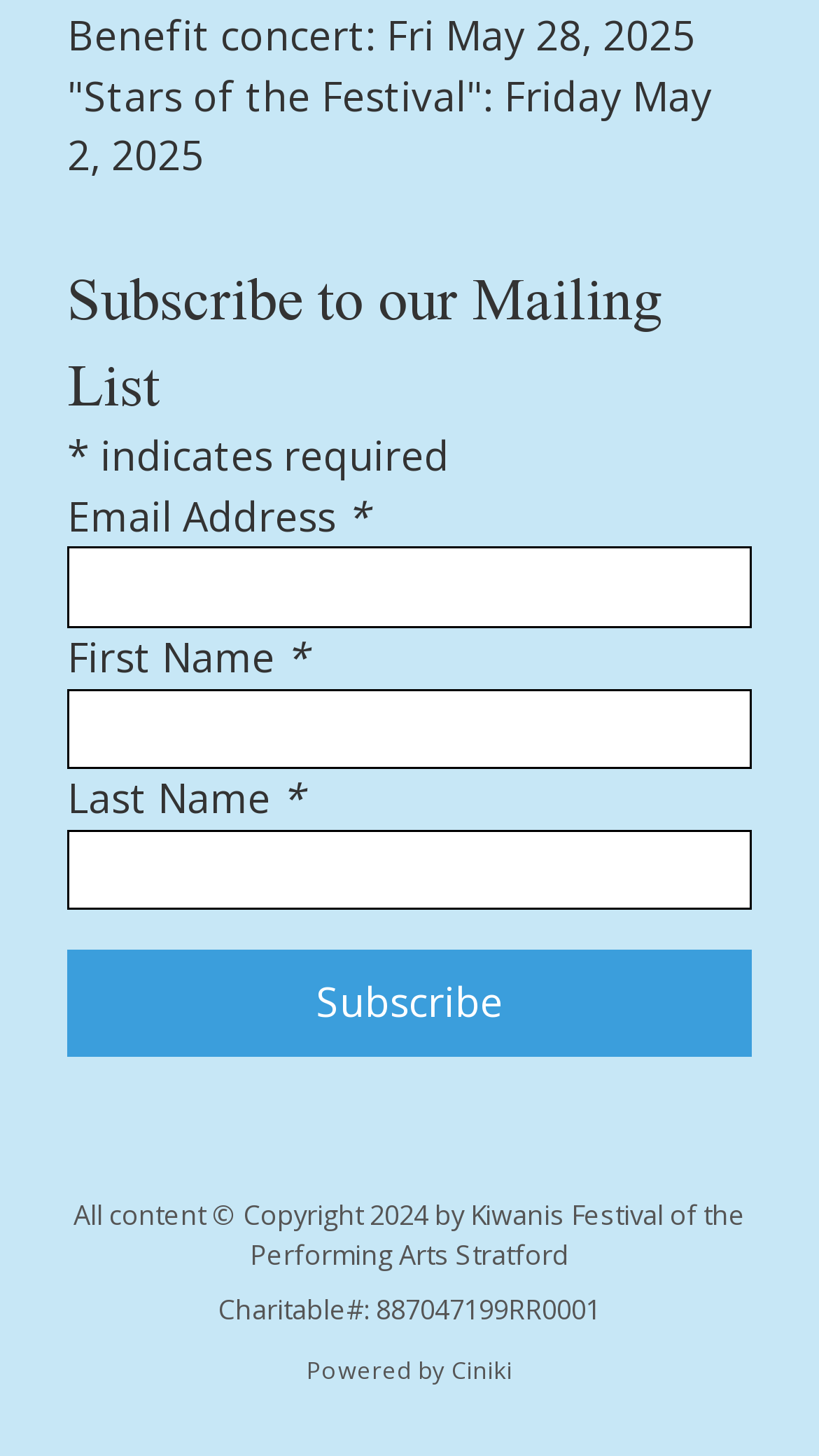Given the element description: "name="subscribe" value="Subscribe"", predict the bounding box coordinates of the UI element it refers to, using four float numbers between 0 and 1, i.e., [left, top, right, bottom].

[0.082, 0.653, 0.918, 0.726]